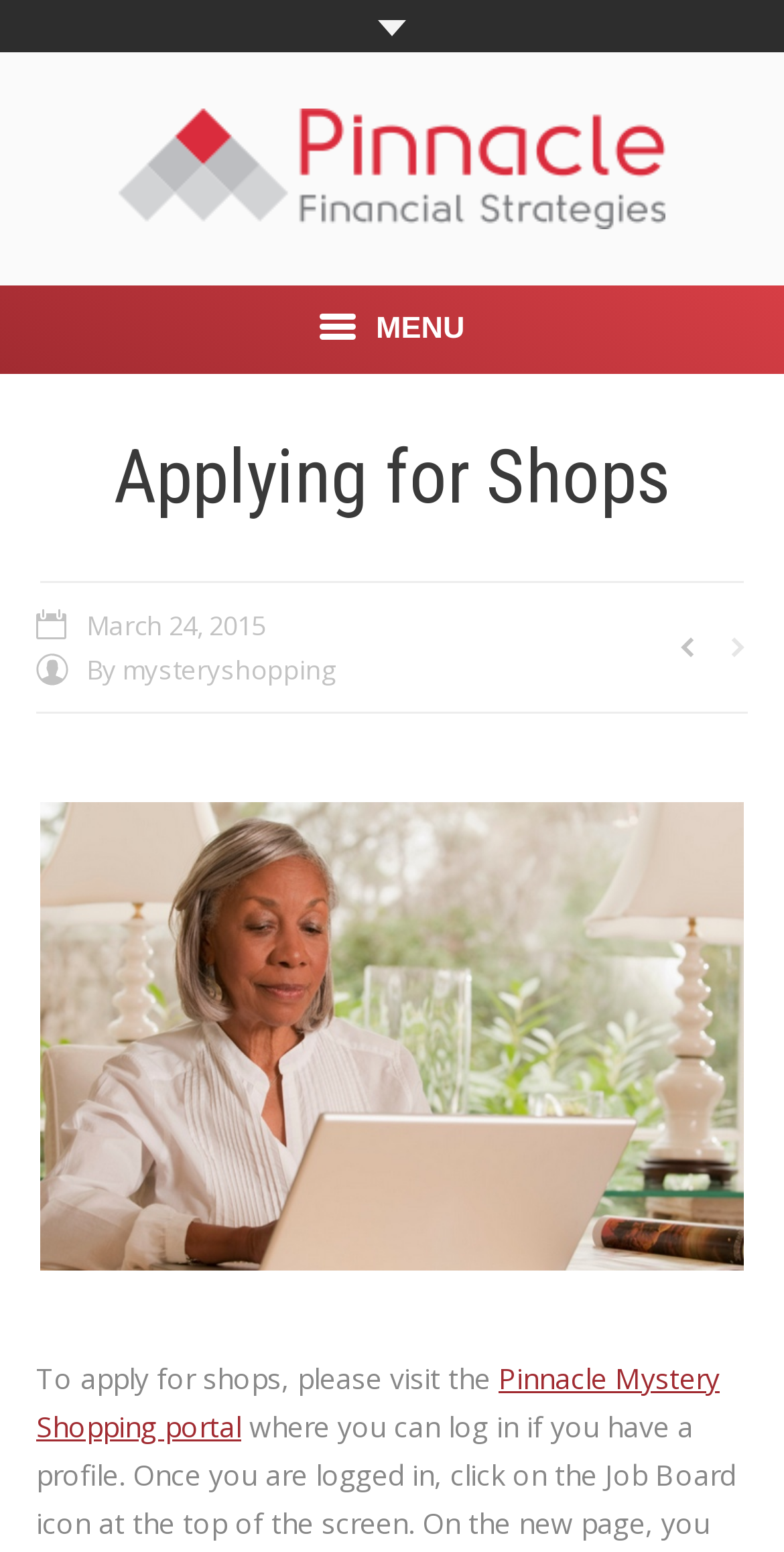What is the date of the article?
Answer the question with a detailed and thorough explanation.

The date of the article can be found below the heading 'Applying for Shops', where a link with the text 'March 24, 2015' is displayed.